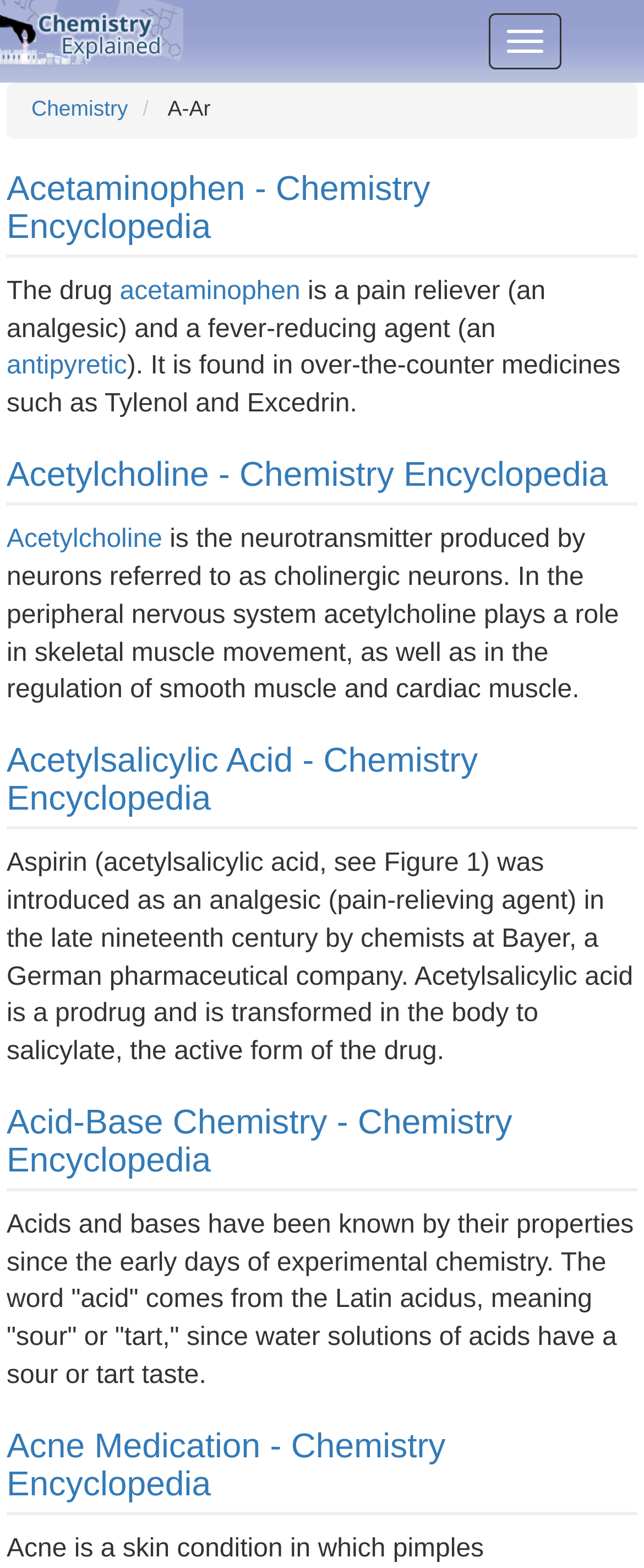Identify the bounding box coordinates for the region of the element that should be clicked to carry out the instruction: "access the link in the middle". The bounding box coordinates should be four float numbers between 0 and 1, i.e., [left, top, right, bottom].

None